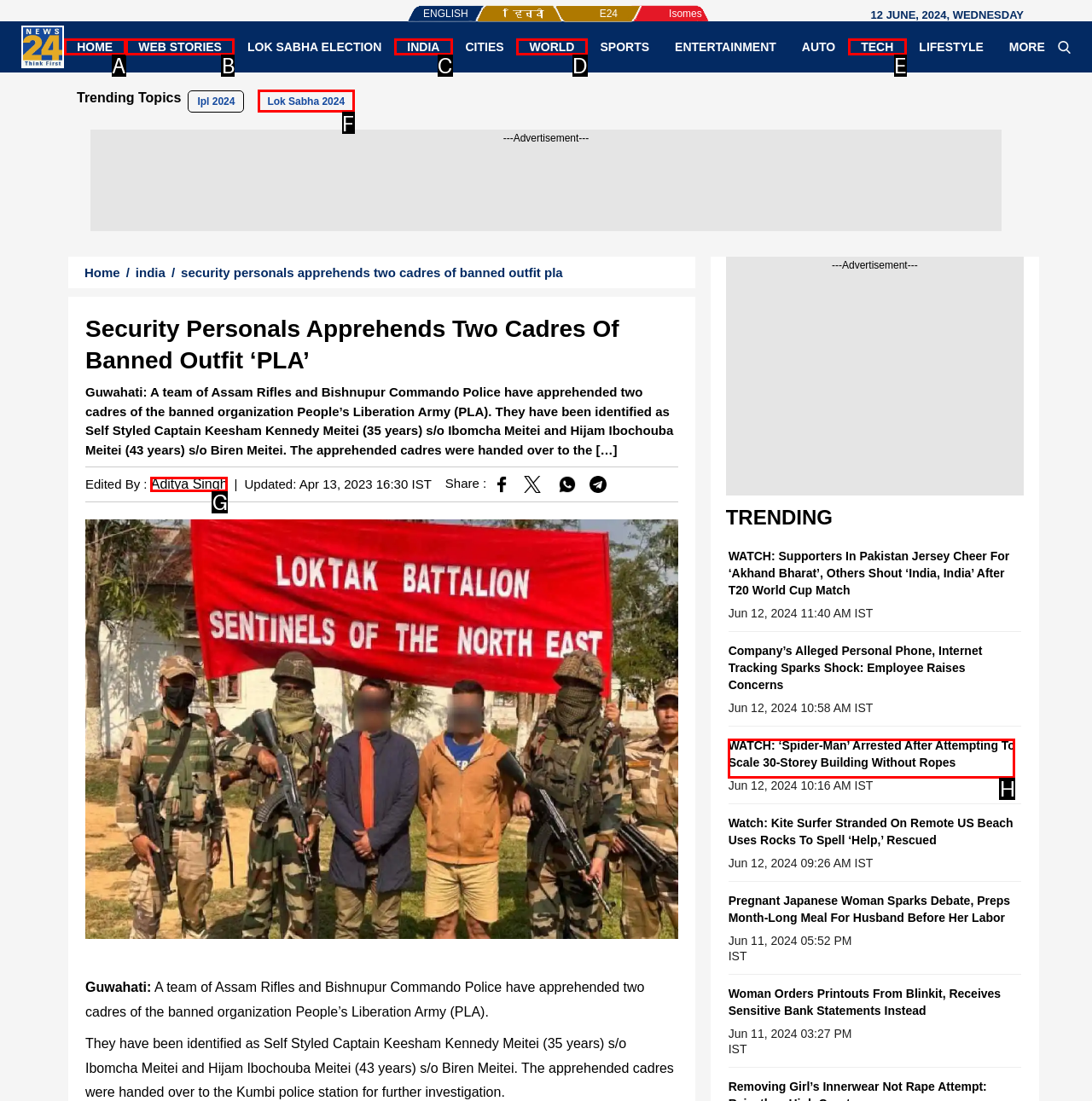From the given options, find the HTML element that fits the description: World. Reply with the letter of the chosen element.

D